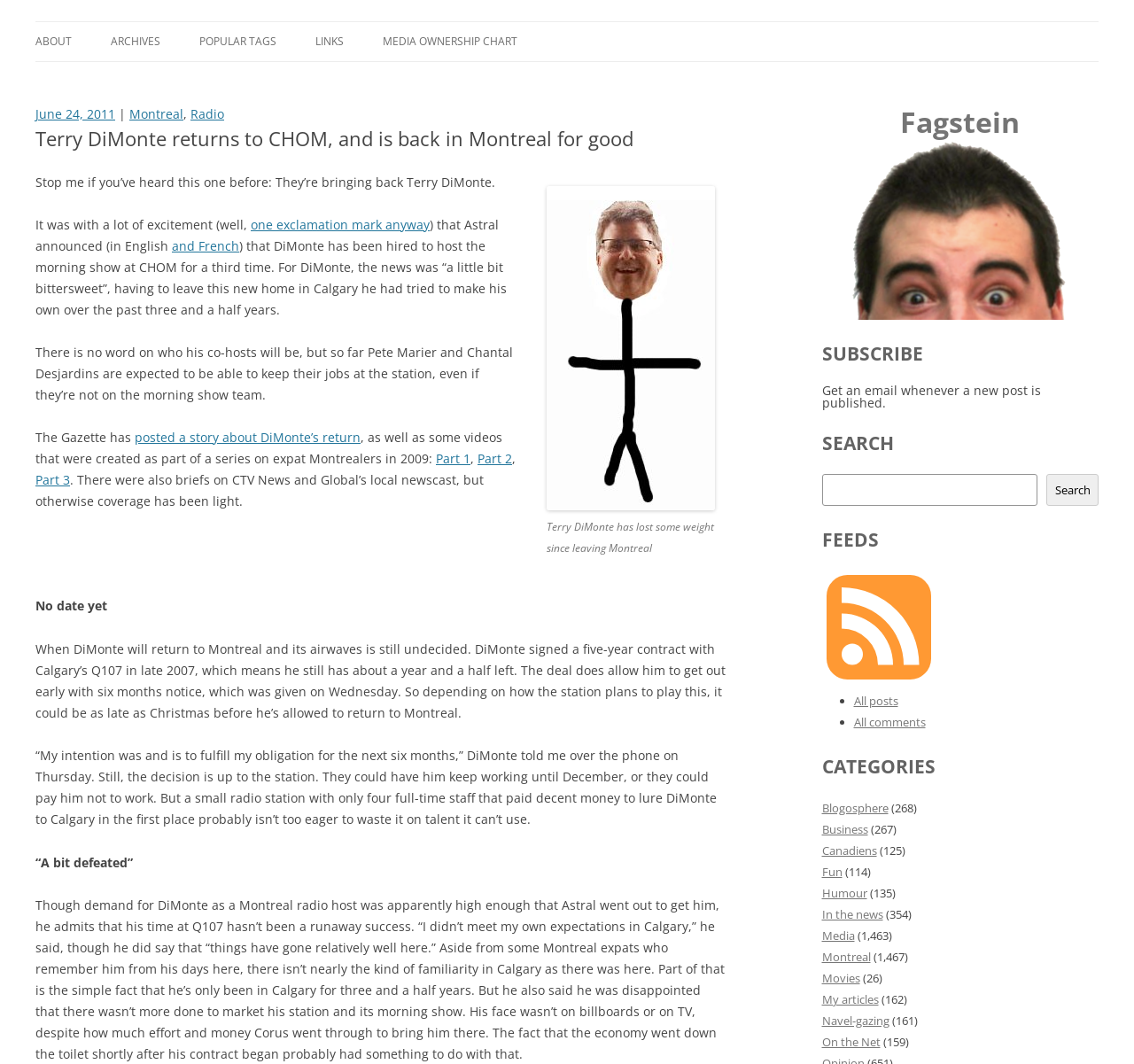What is the name of the author of this blog?
Refer to the image and provide a thorough answer to the question.

The heading 'Fagstein' at the top of the page indicates that Fagstein is the author of this blog.